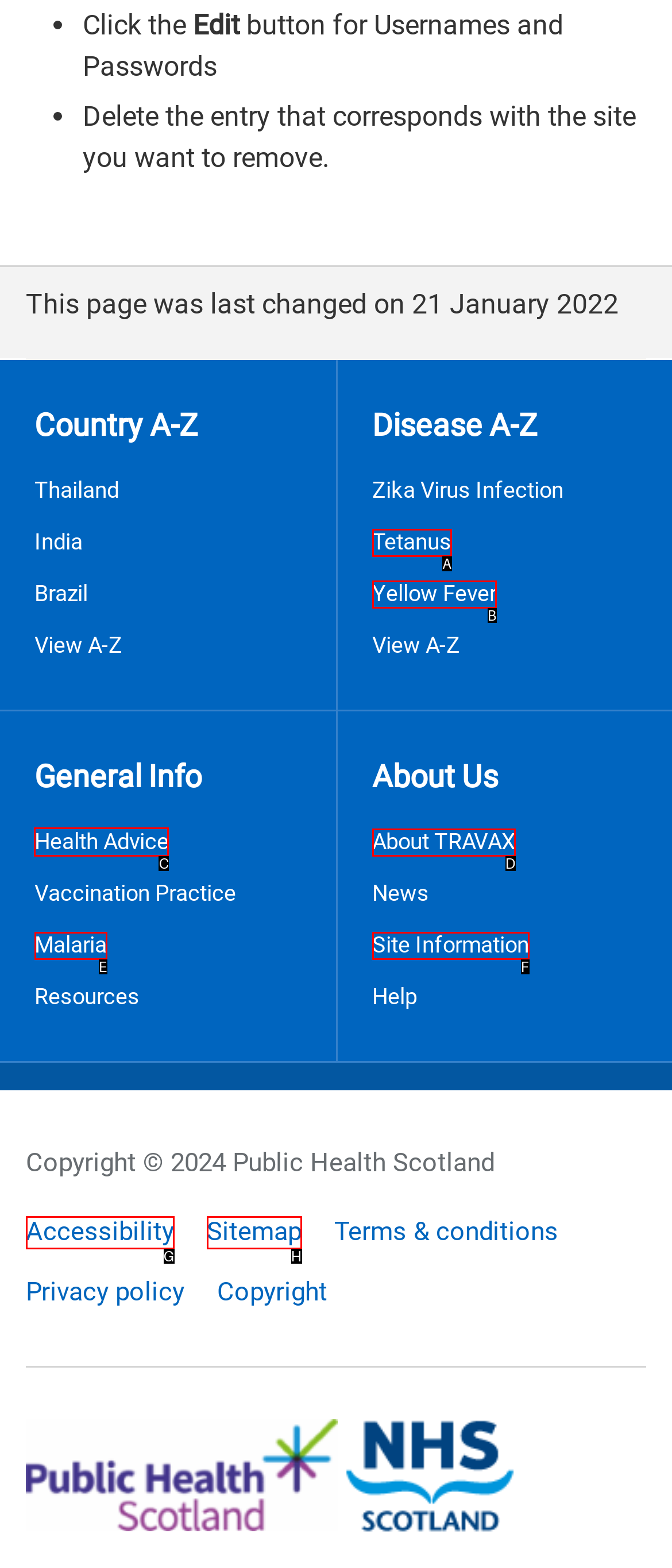Point out which UI element to click to complete this task: Get Health Advice
Answer with the letter corresponding to the right option from the available choices.

C